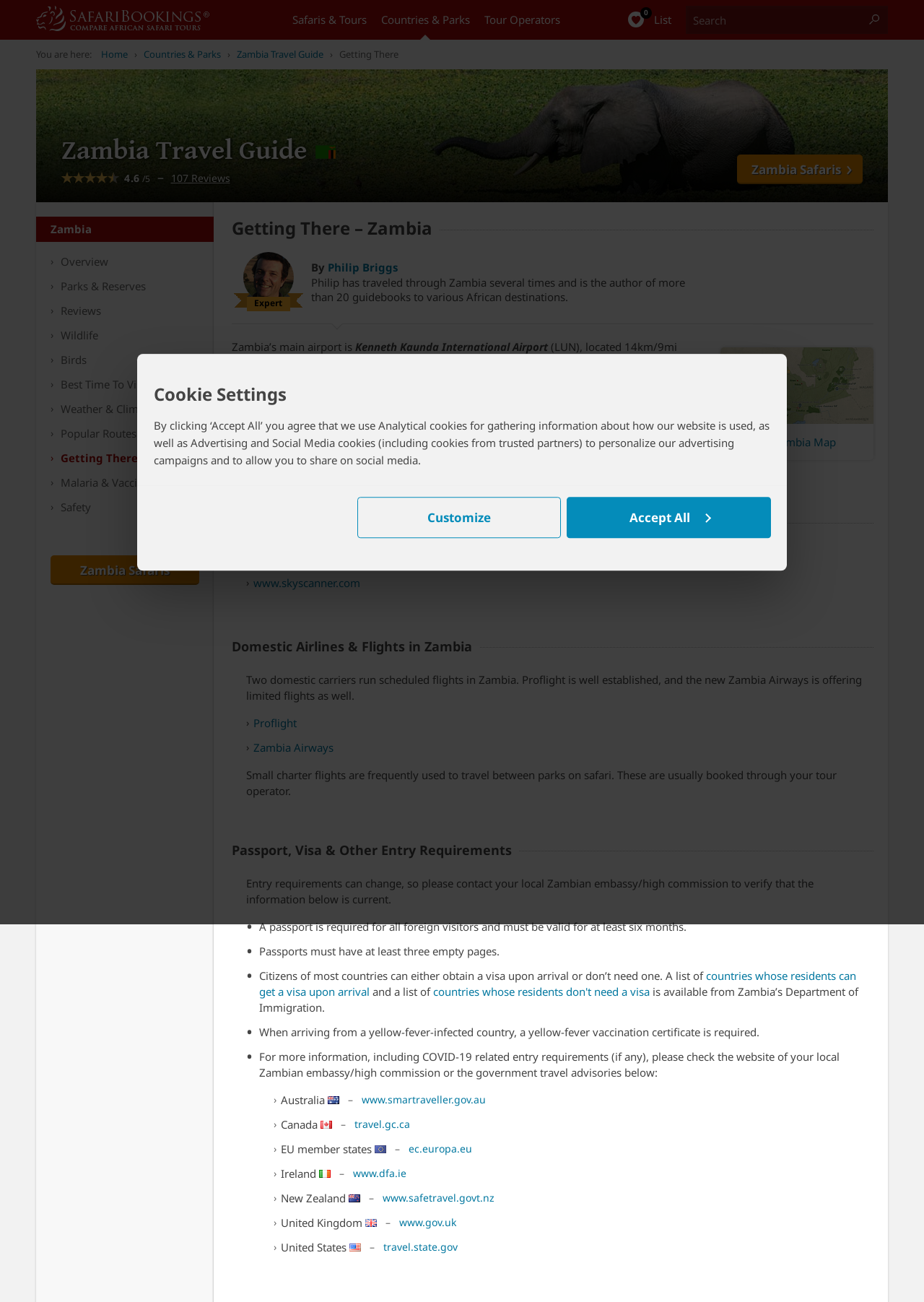Identify the bounding box coordinates for the element you need to click to achieve the following task: "visit regulatory links". Provide the bounding box coordinates as four float numbers between 0 and 1, in the form [left, top, right, bottom].

None